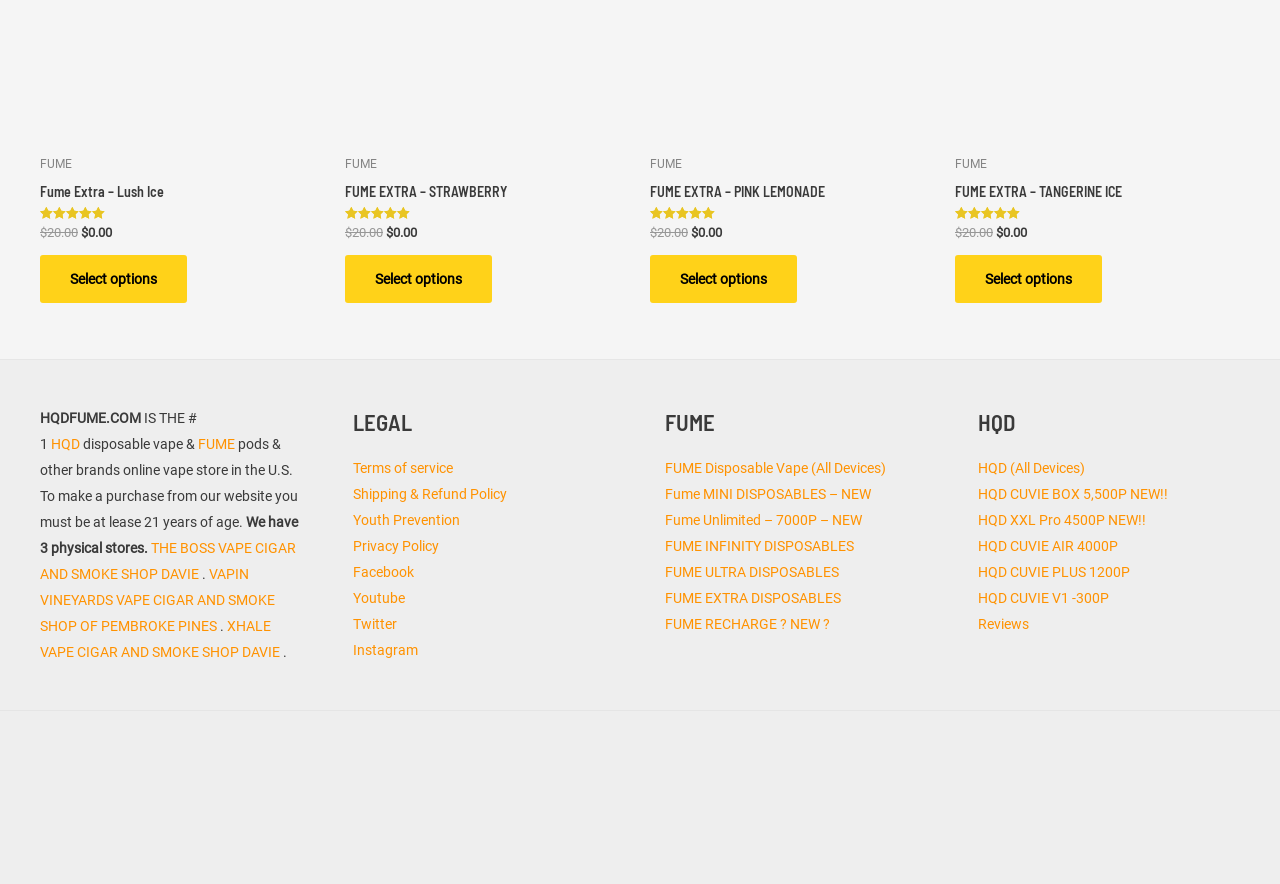Please determine the bounding box coordinates for the element that should be clicked to follow these instructions: "Add to cart: FUME EXTRA - STRAWBERRY".

[0.27, 0.289, 0.384, 0.343]